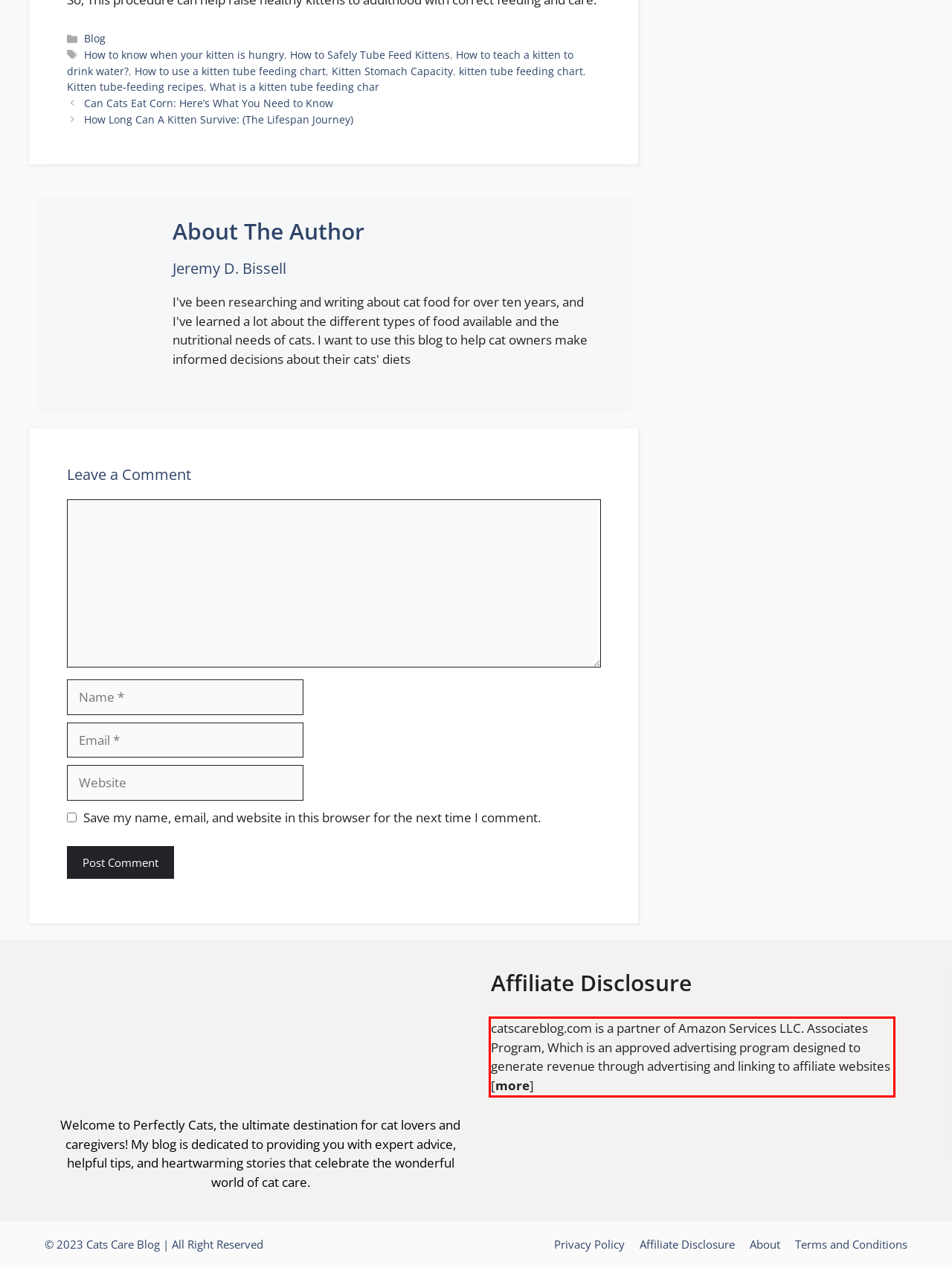By examining the provided screenshot of a webpage, recognize the text within the red bounding box and generate its text content.

catscareblog.com is a partner of Amazon Services LLC. Associates Program, Which is an approved advertising program designed to generate revenue through advertising and linking to affiliate websites [more]